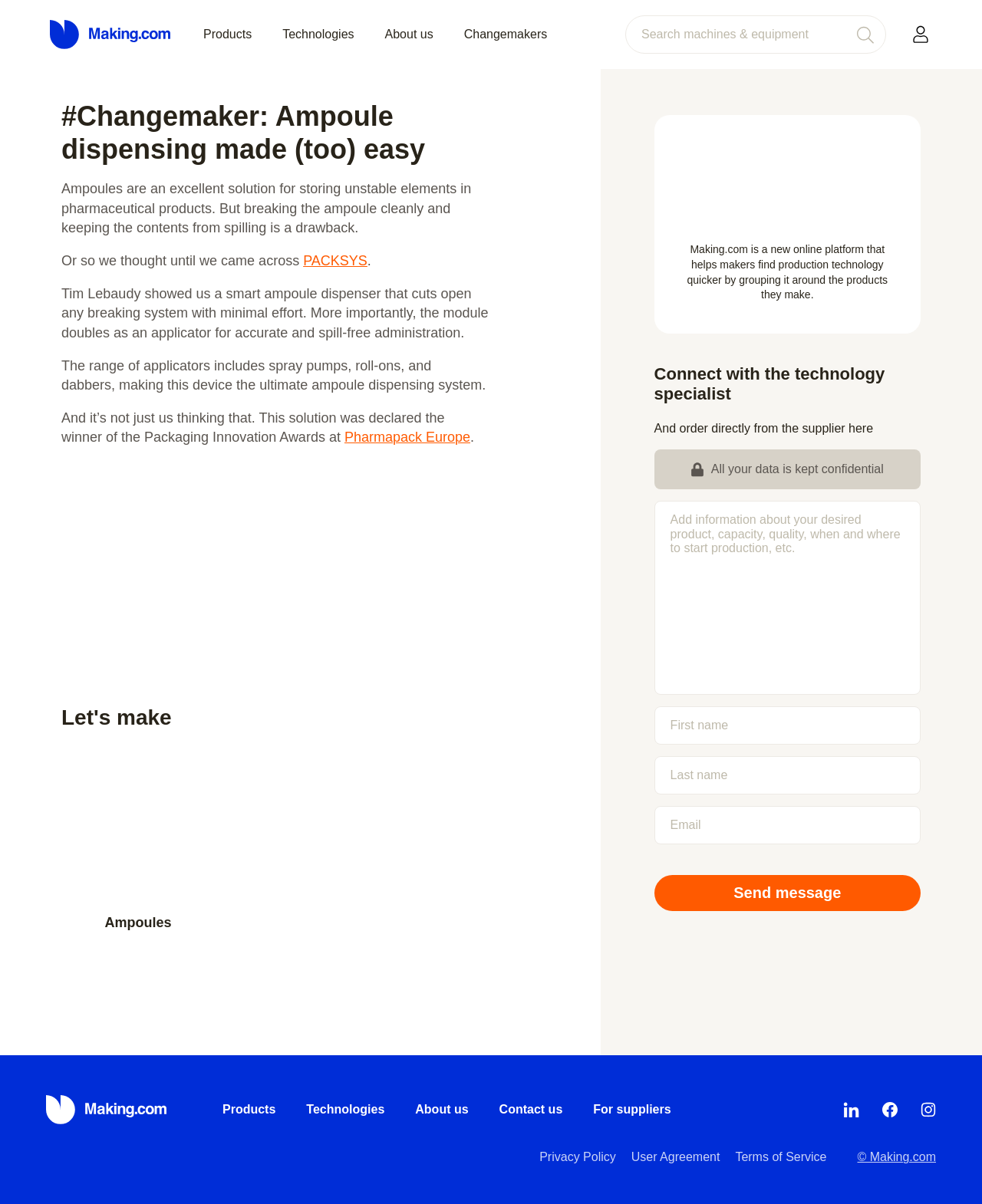Provide the bounding box coordinates for the area that should be clicked to complete the instruction: "Click on the LinkedIn link".

[0.859, 0.915, 0.875, 0.928]